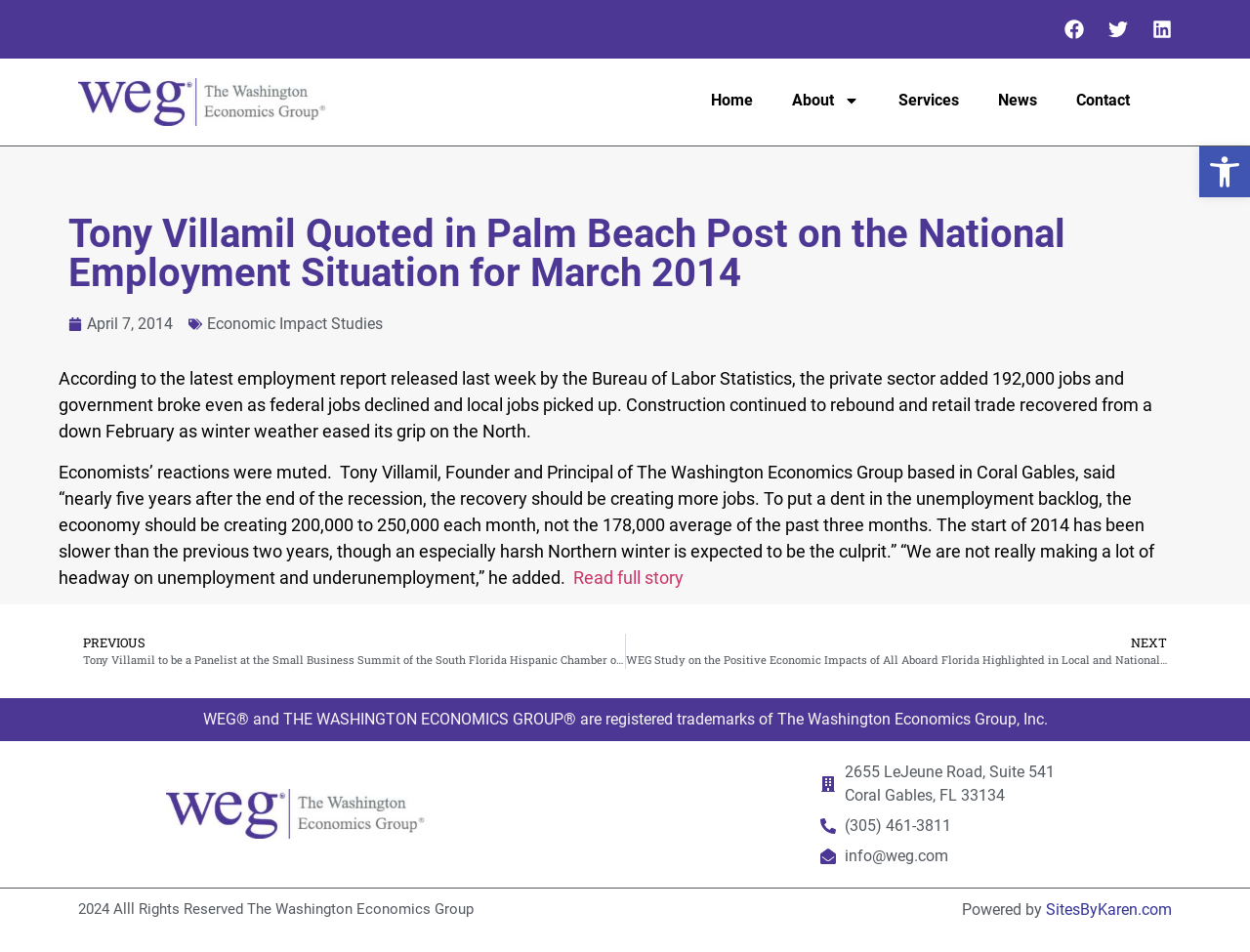Provide a one-word or brief phrase answer to the question:
What is the name of the founder of The Washington Economics Group?

Tony Villamil